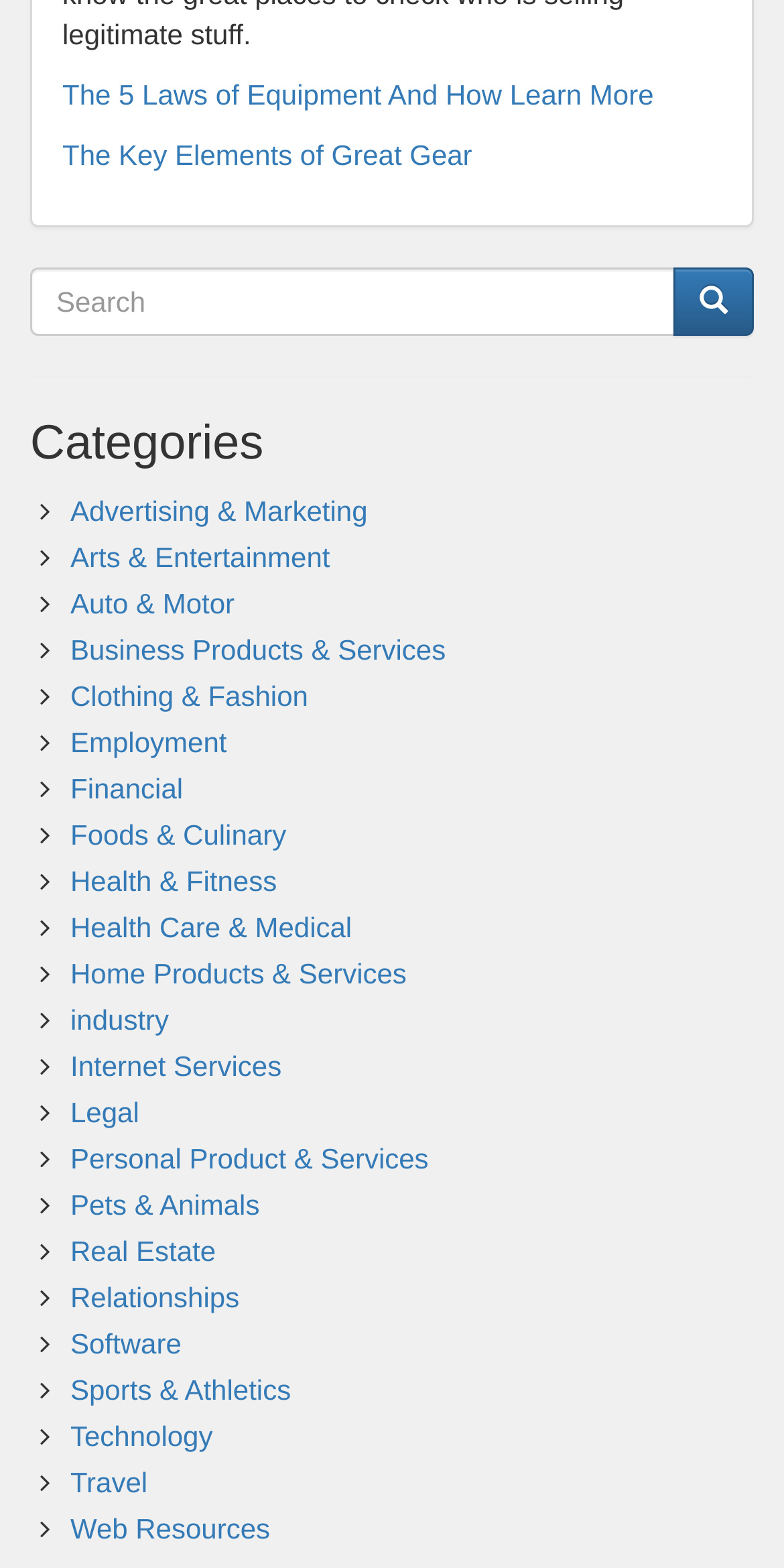What is the orientation of the separator element?
Please provide a single word or phrase as your answer based on the image.

Horizontal